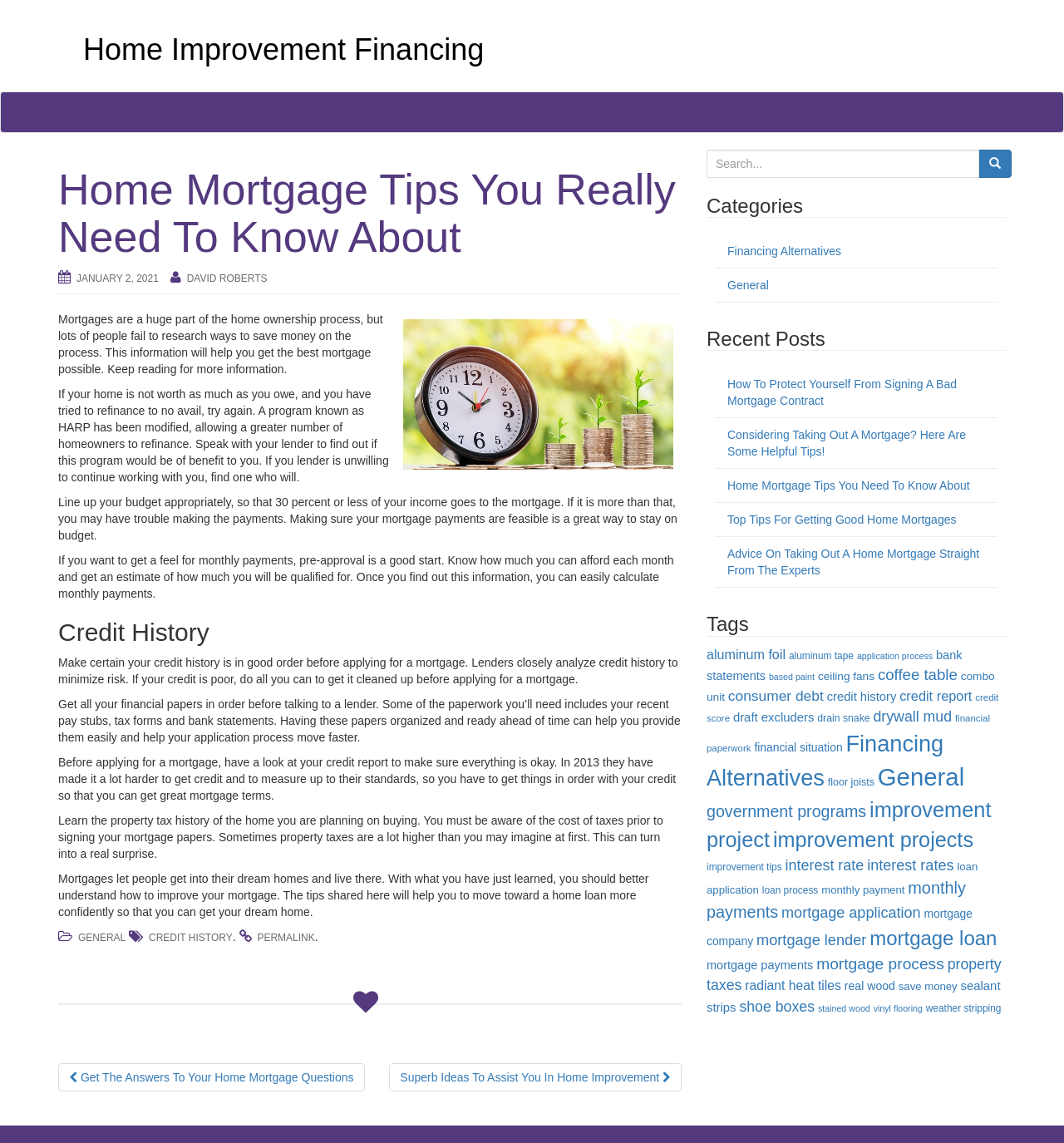Identify the bounding box coordinates of the clickable region required to complete the instruction: "Get solution files by clicking here". The coordinates should be given as four float numbers within the range of 0 and 1, i.e., [left, top, right, bottom].

None